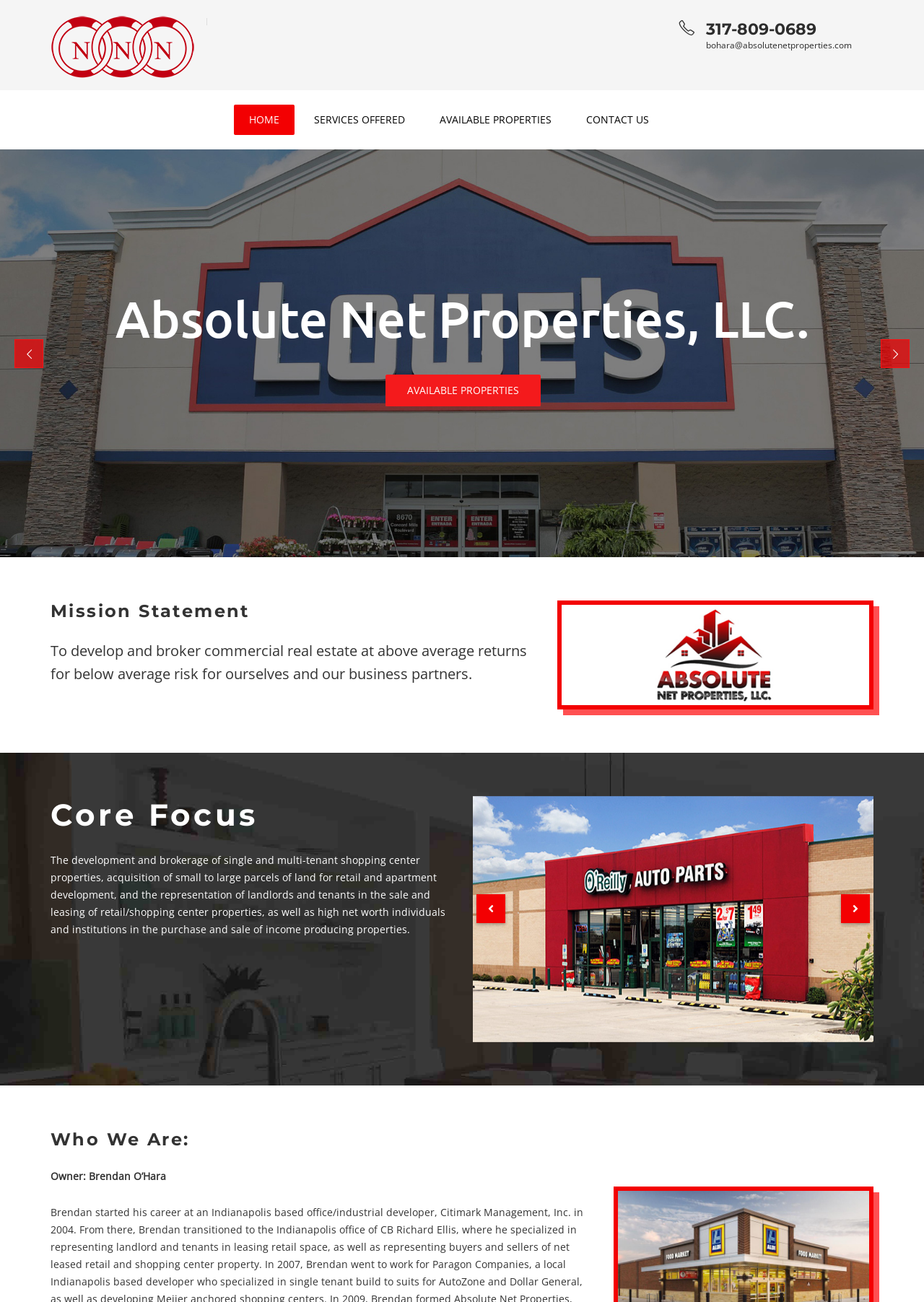Please examine the image and provide a detailed answer to the question: What is the phone number?

The phone number is obtained from the heading element and the link element, which both have the text '317-809-0689'.